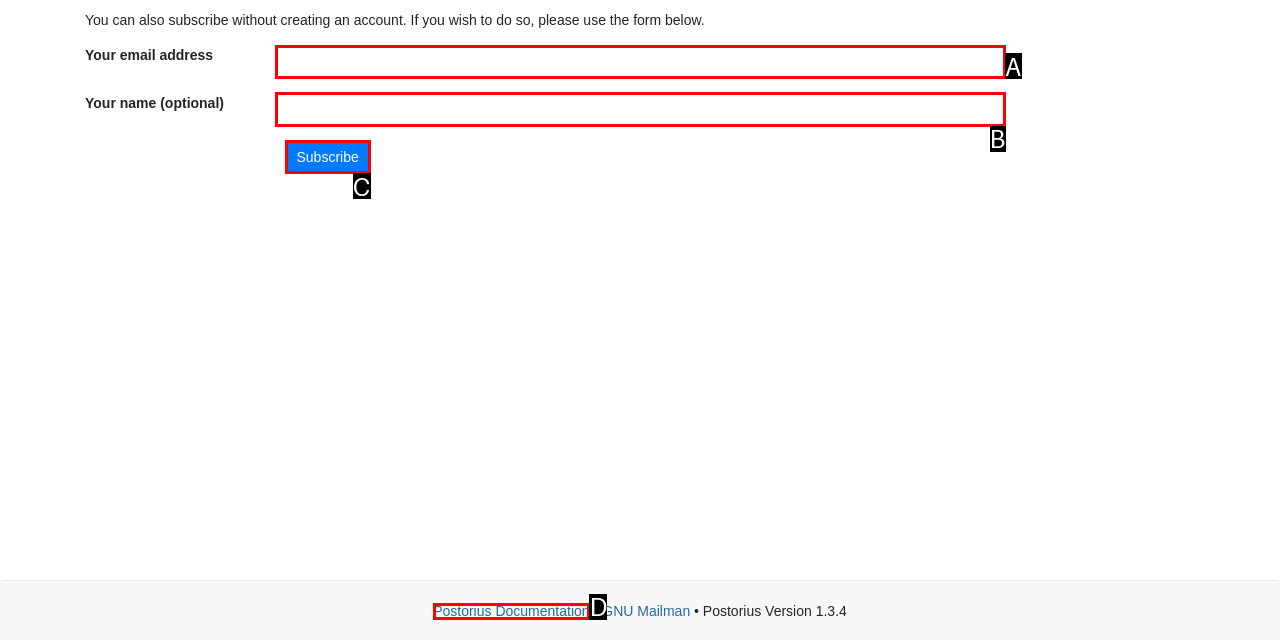Select the option that corresponds to the description: Subscribe
Respond with the letter of the matching choice from the options provided.

C